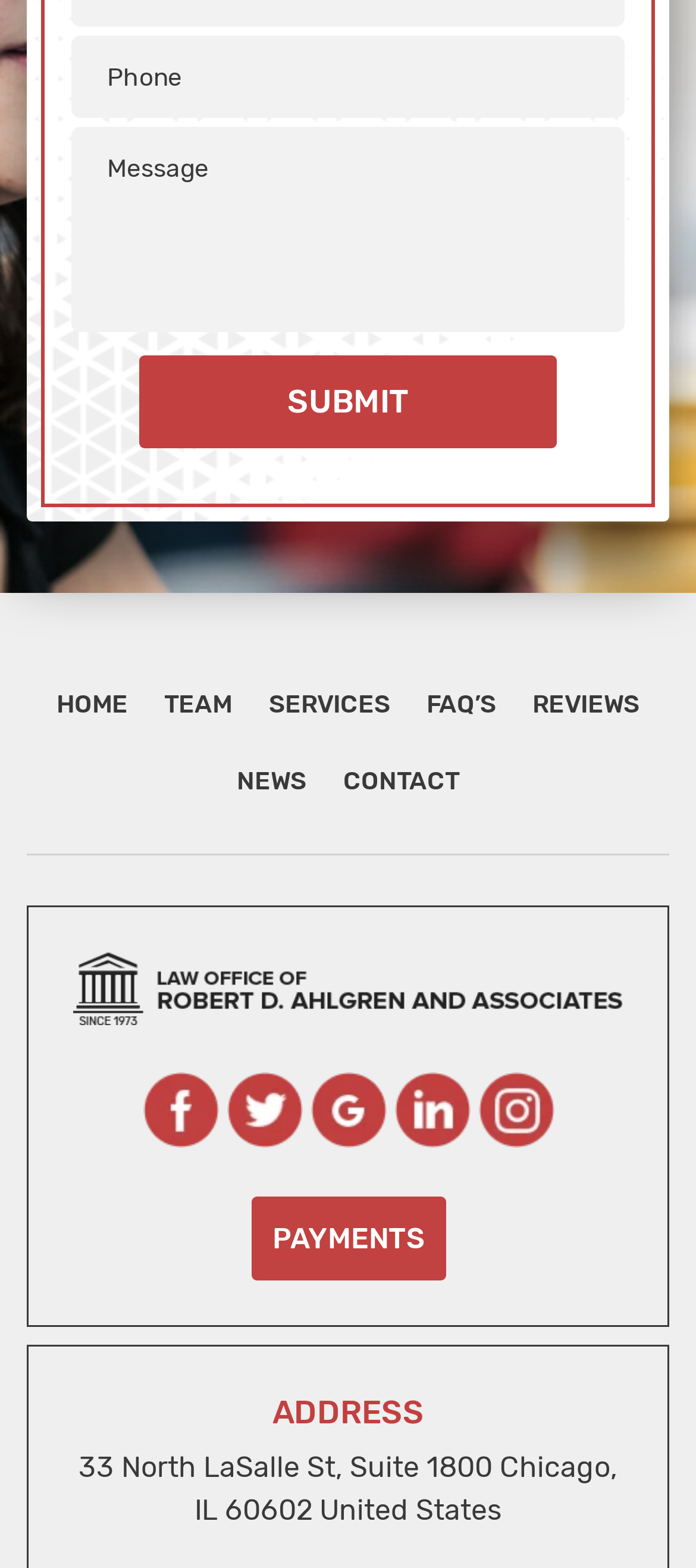Please determine the bounding box coordinates of the element to click on in order to accomplish the following task: "View the team page". Ensure the coordinates are four float numbers ranging from 0 to 1, i.e., [left, top, right, bottom].

[0.236, 0.435, 0.333, 0.463]